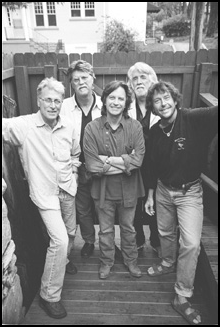Please answer the following question using a single word or phrase: 
What is the style of the fence in the background?

Rustic